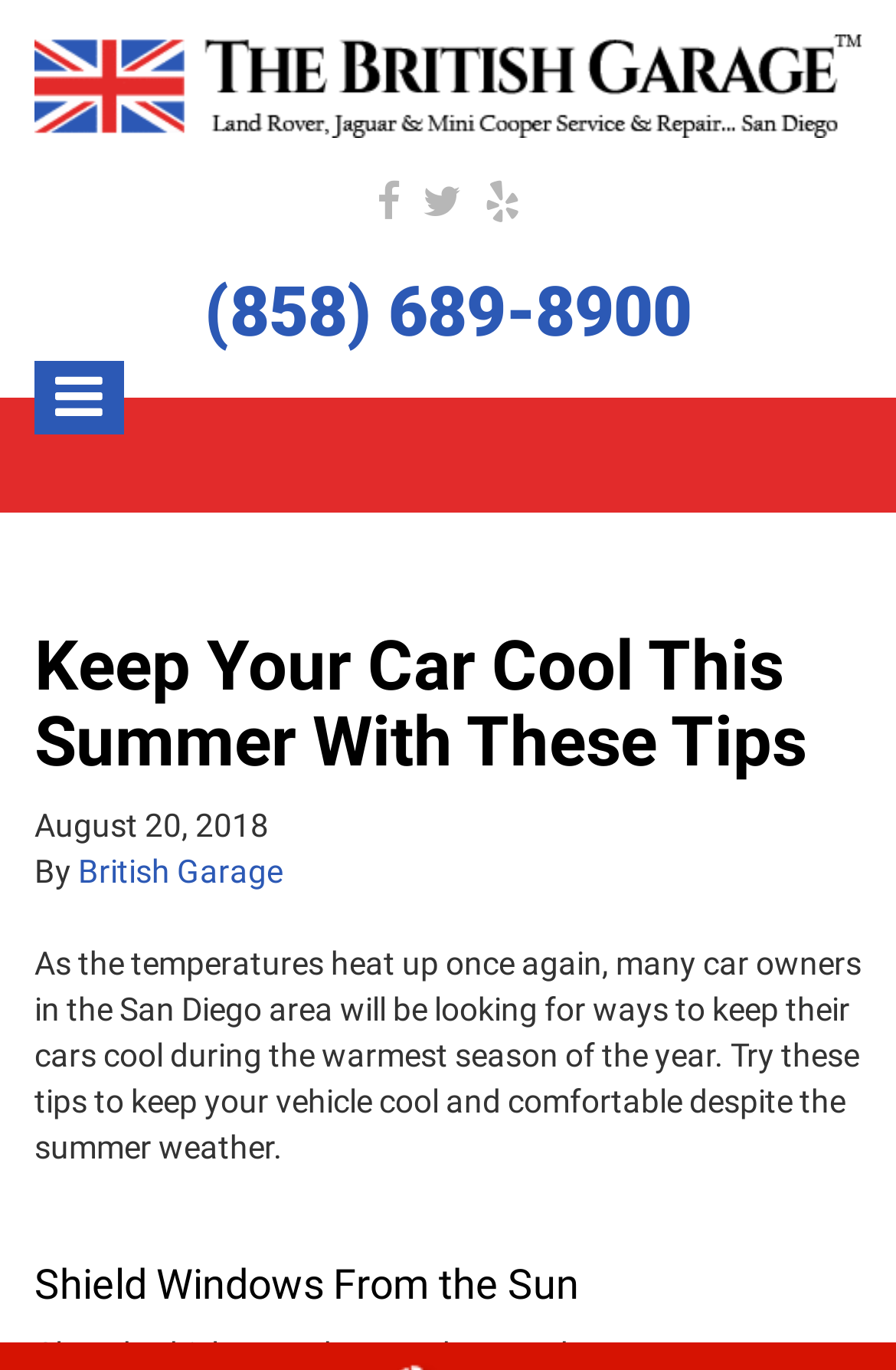Describe all the key features and sections of the webpage thoroughly.

The webpage is about providing tips to car owners in the San Diego area on how to keep their cars cool during the summer season. At the top left corner, there is a logo of "THE BRITISH GARAGE" accompanied by a phone number "(858) 689-8900" to the right. Below the logo, there are three social media links, represented by icons, aligned horizontally.

The main content of the webpage is divided into sections, with a clear heading "Keep Your Car Cool This Summer With These Tips" at the top. Below the heading, there is a timestamp "August 20, 2018" and the author's name "British Garage". The introductory paragraph explains the importance of keeping cars cool during the summer season.

Following the introduction, there is a subheading "Shield Windows From the Sun" located near the bottom of the page, indicating the start of a list of tips. The overall layout of the webpage is clean, with a clear hierarchy of headings and concise text, making it easy to read and navigate.